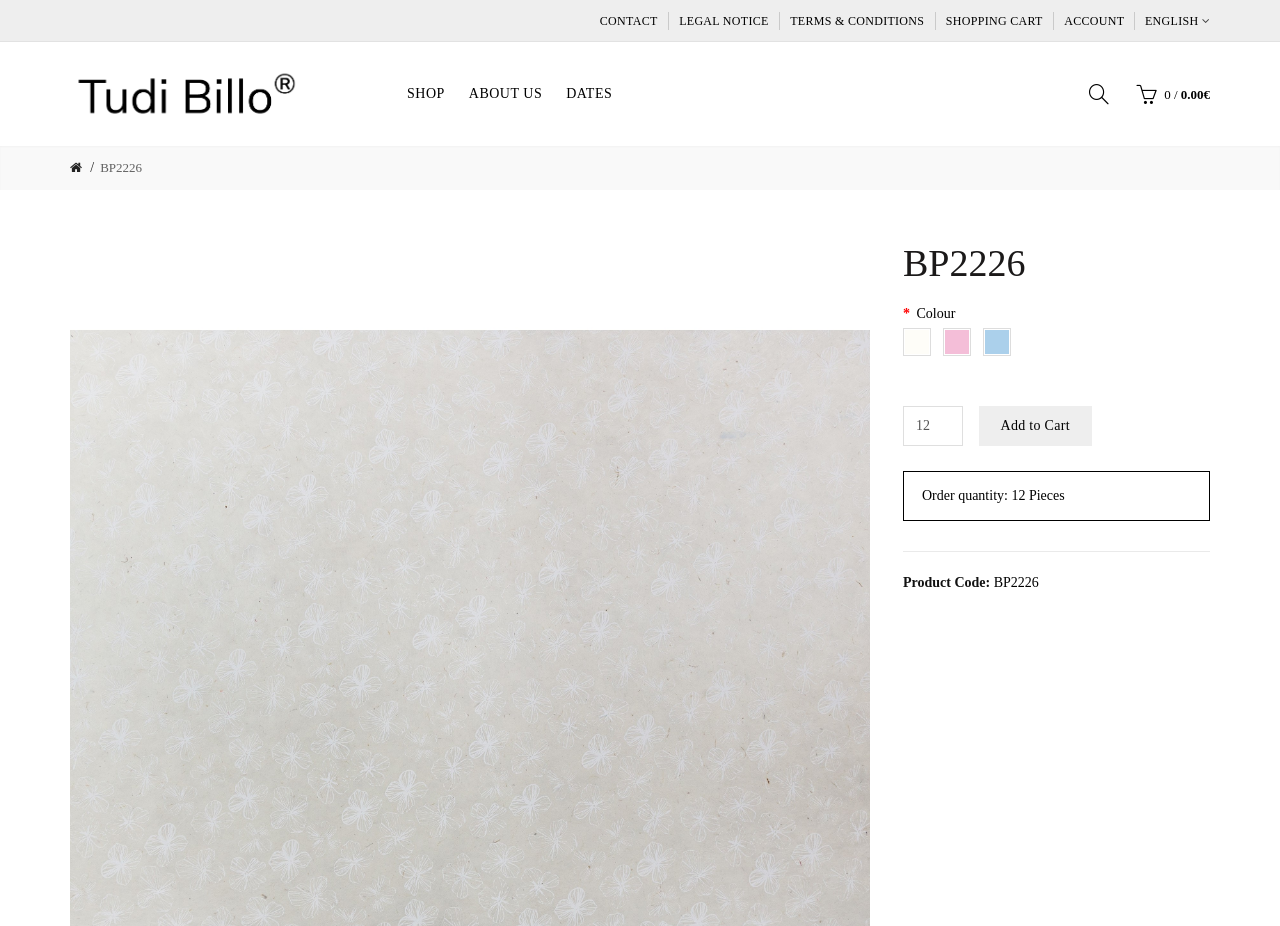Use a single word or phrase to answer the question: 
How many language options are available?

1